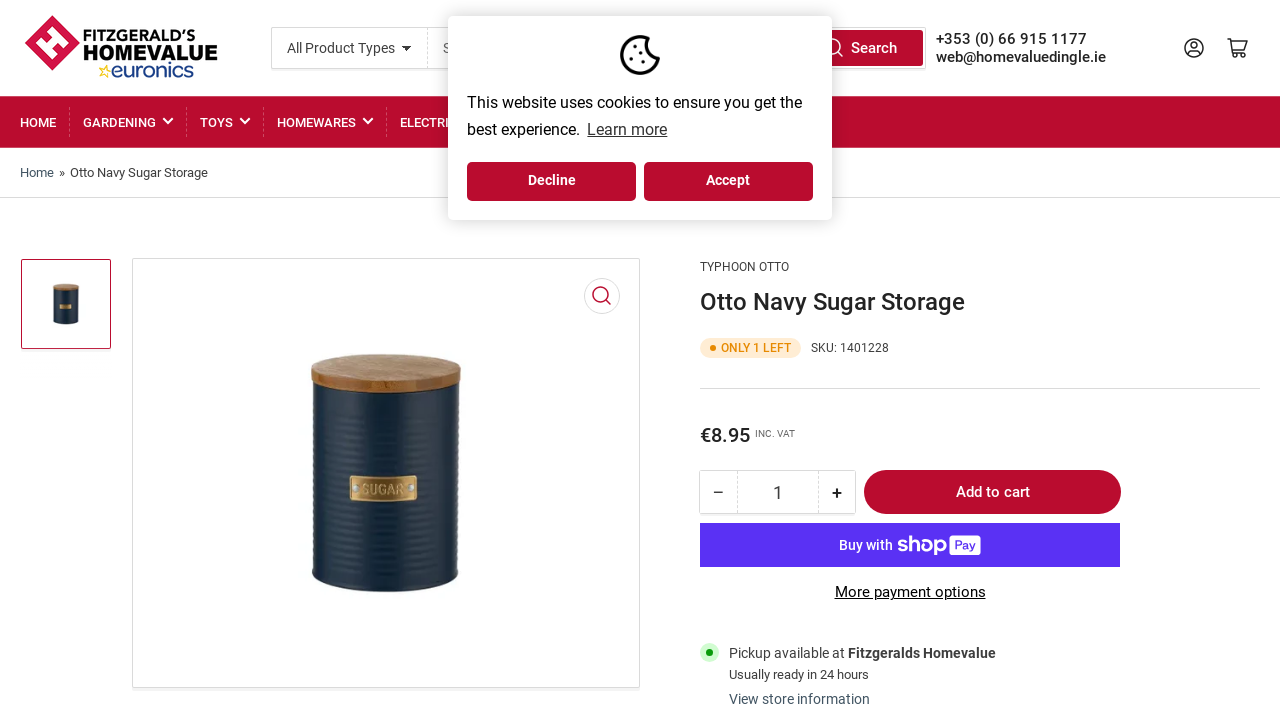What is the SKU of the product? Analyze the screenshot and reply with just one word or a short phrase.

1401228